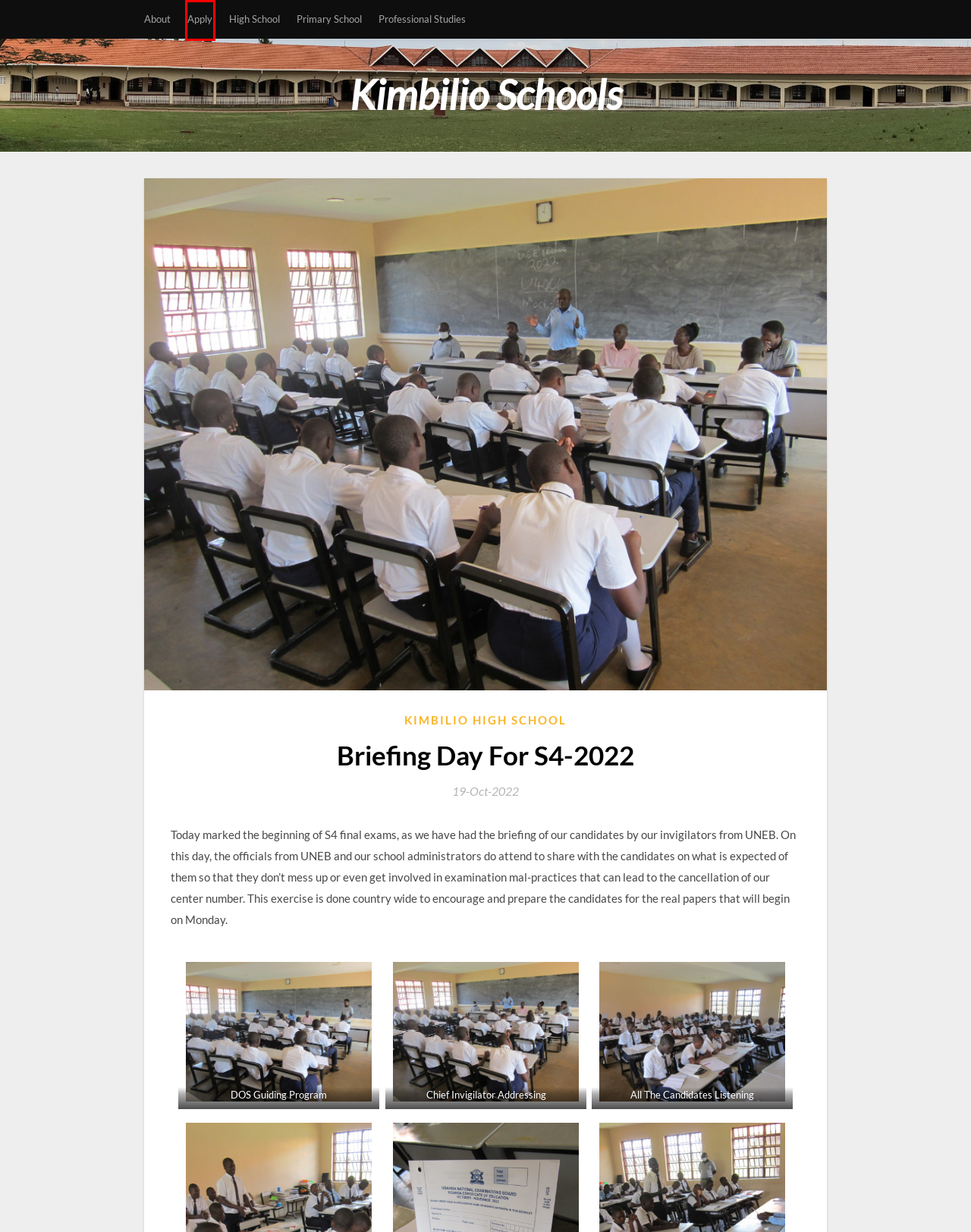You are given a screenshot depicting a webpage with a red bounding box around a UI element. Select the description that best corresponds to the new webpage after clicking the selected element. Here are the choices:
A. About – Kimbilio Schools
B. Primary School – Kimbilio Schools
C. Professional Studies – Kimbilio Schools
D. Kimbilio Schools – Primary and Secondary Evangelical Christian Education
E. Apply – Kimbilio Schools
F. High School – Kimbilio Schools
G. Kimbilio High School – Kimbilio Schools
H. Term 3 Visitation Day – Kimbilio Schools

E